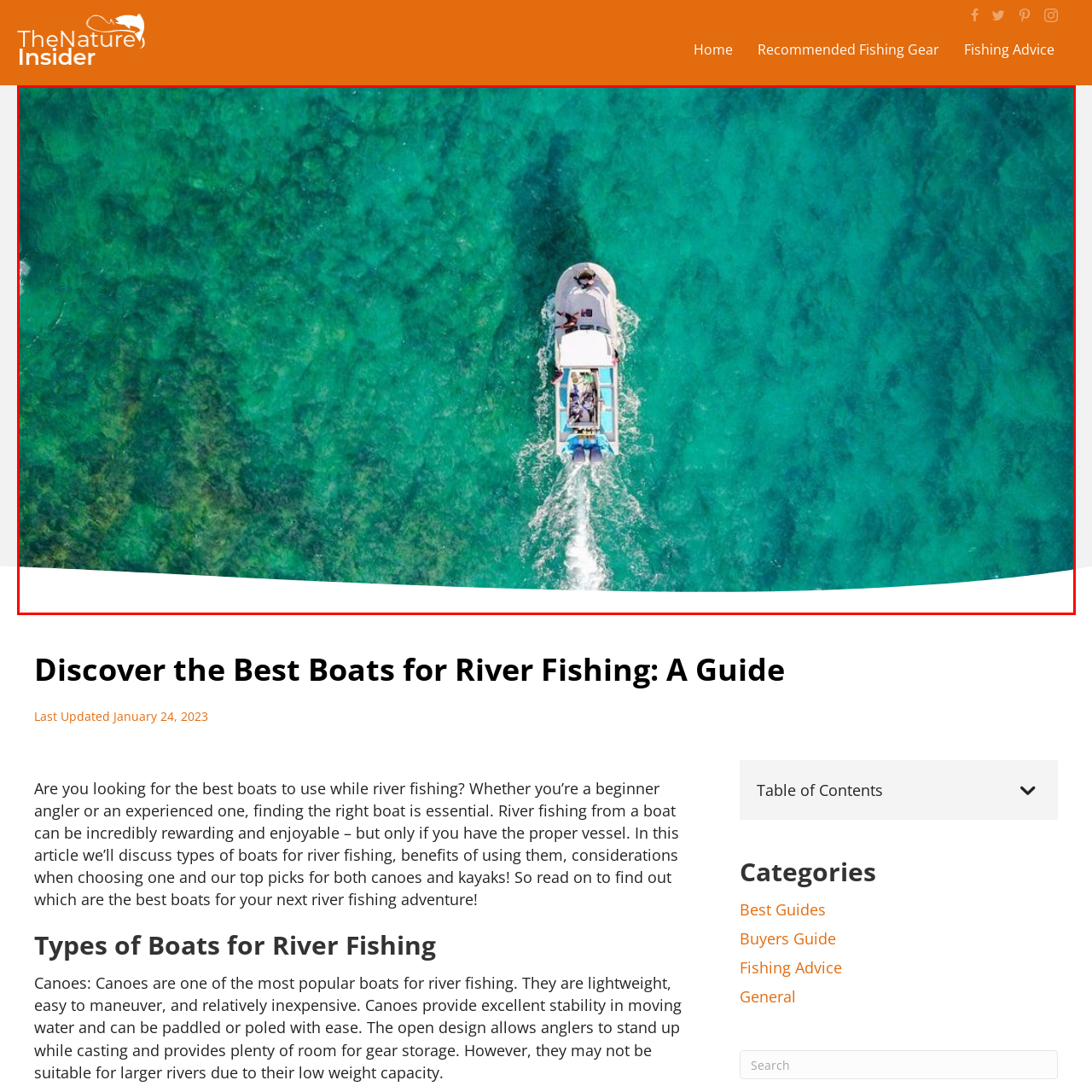What is the likely activity of the boat occupants?
Examine the image highlighted by the red bounding box and provide a thorough and detailed answer based on your observations.

The caption suggests that the occupants of the boat are possibly engaged in fishing or leisure activities, given the serene atmosphere and the theme of 'Discover the Best Boats for River Fishing'.